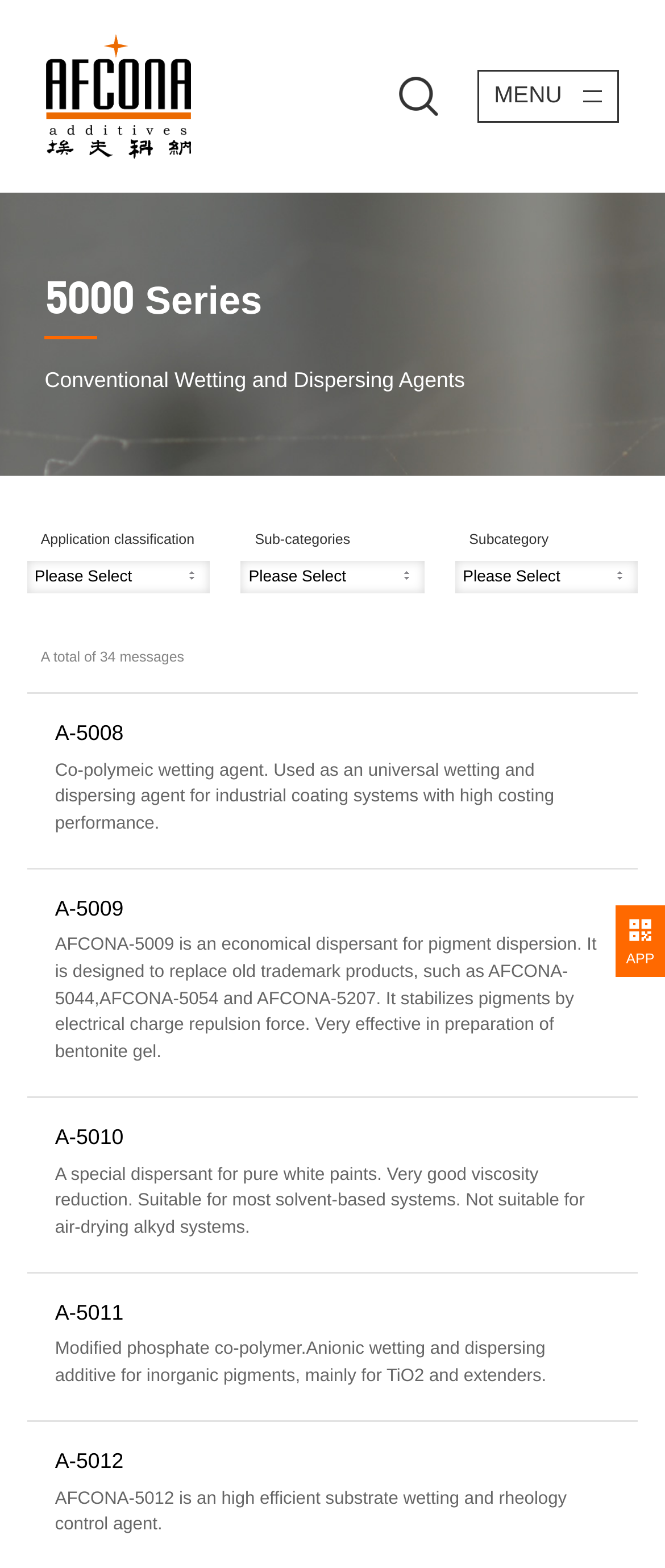Locate the UI element that matches the description parent_node: Daily Post Nigeria in the webpage screenshot. Return the bounding box coordinates in the format (top-left x, top-left y, bottom-right x, bottom-right y), with values ranging from 0 to 1.

None